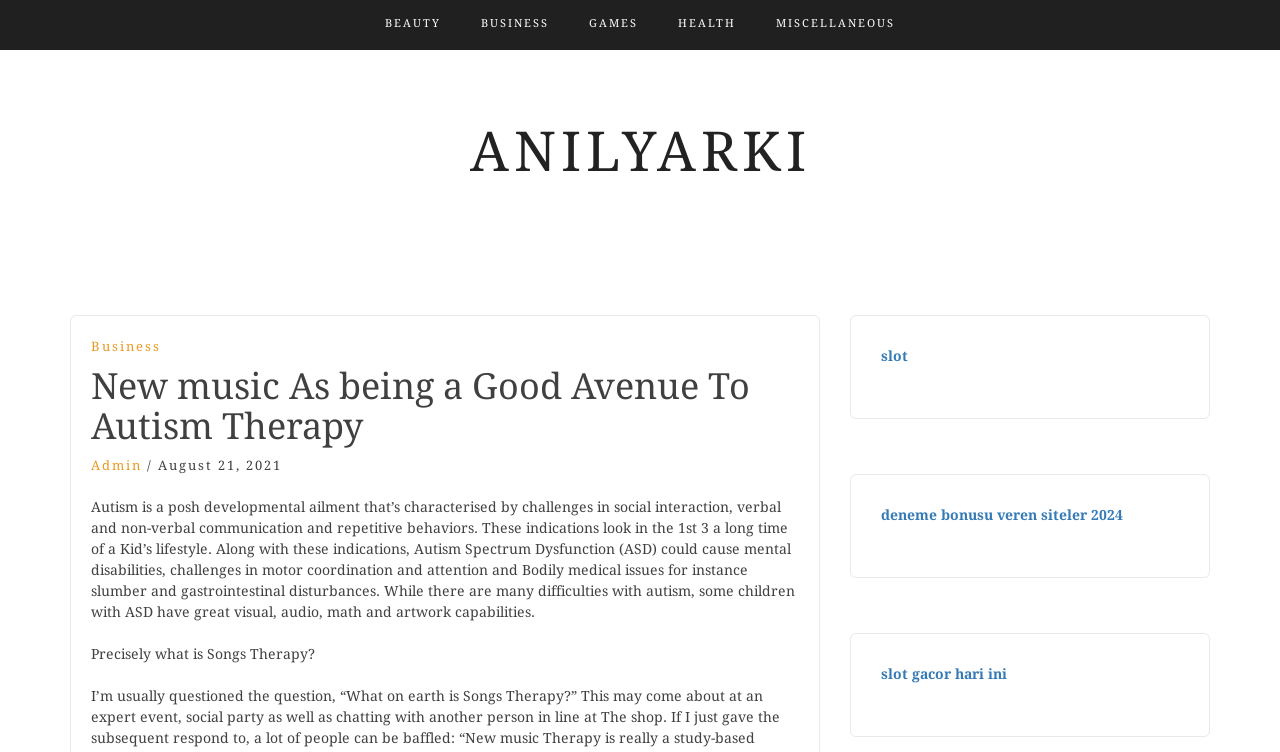Please determine the bounding box coordinates of the element to click in order to execute the following instruction: "Read the article about New music As being a Good Avenue To Autism Therapy". The coordinates should be four float numbers between 0 and 1, specified as [left, top, right, bottom].

[0.071, 0.488, 0.624, 0.593]